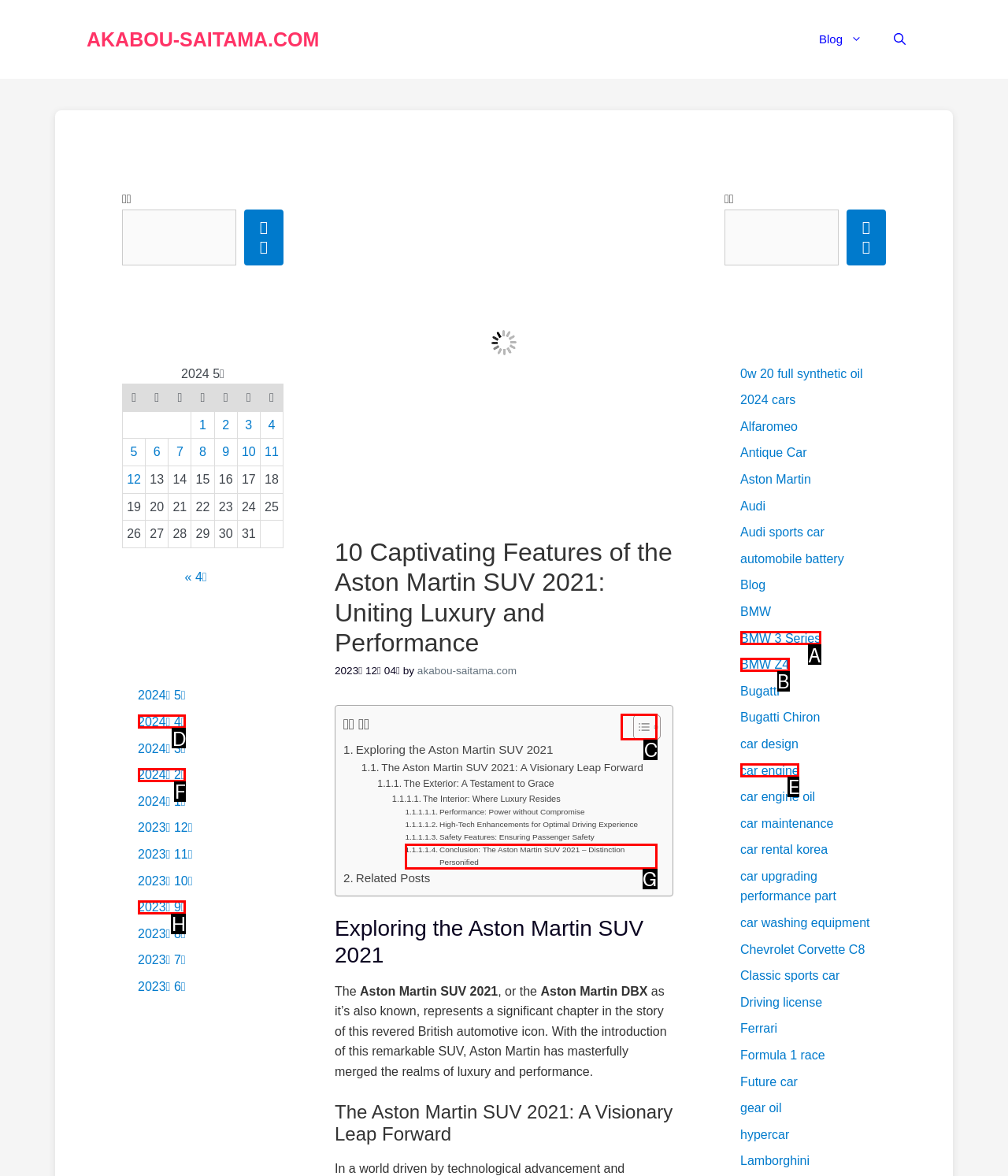Identify the correct UI element to click to achieve the task: Toggle the table of content.
Answer with the letter of the appropriate option from the choices given.

C